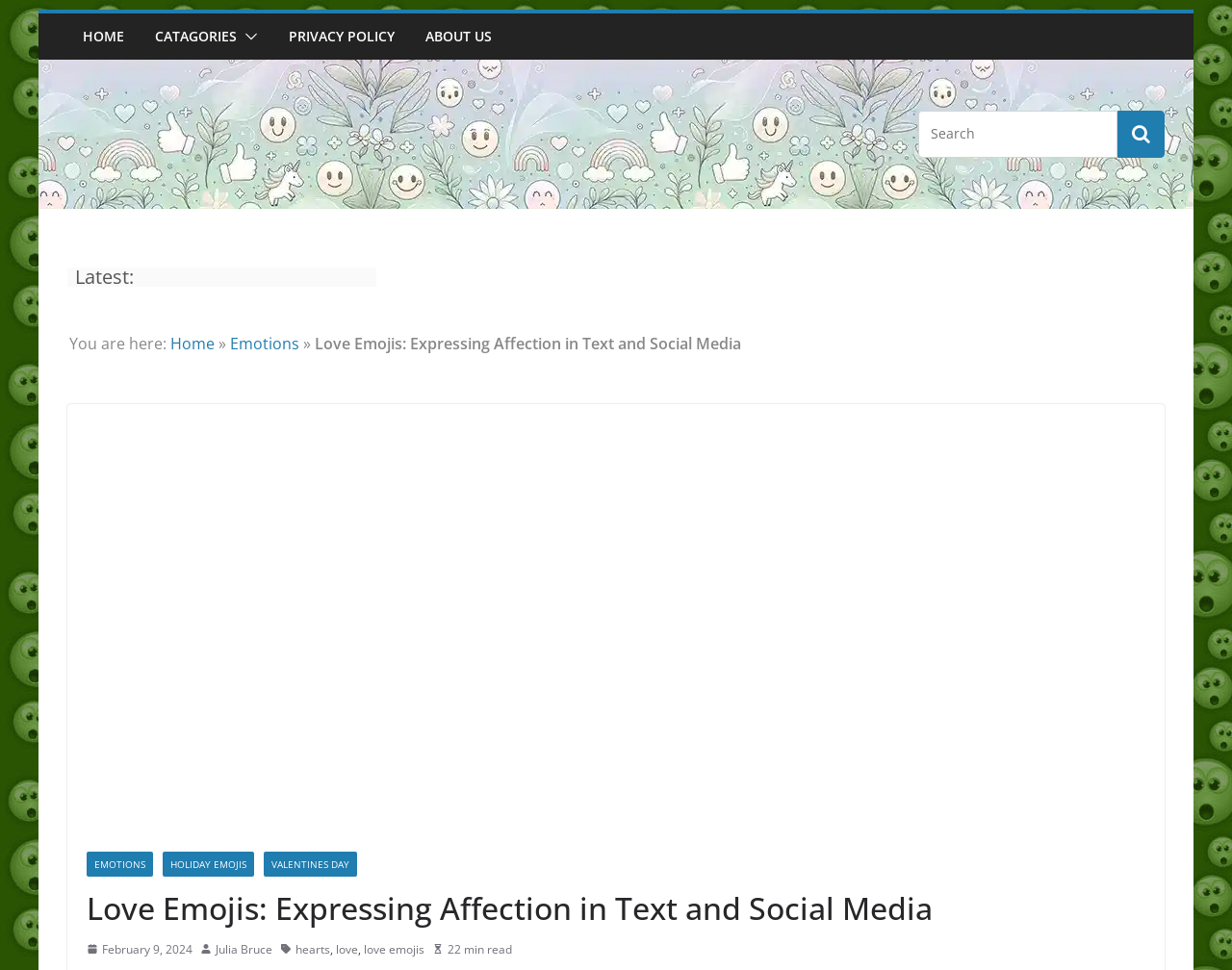Please locate and retrieve the main header text of the webpage.

Love Emojis: Expressing Affection in Text and Social Media